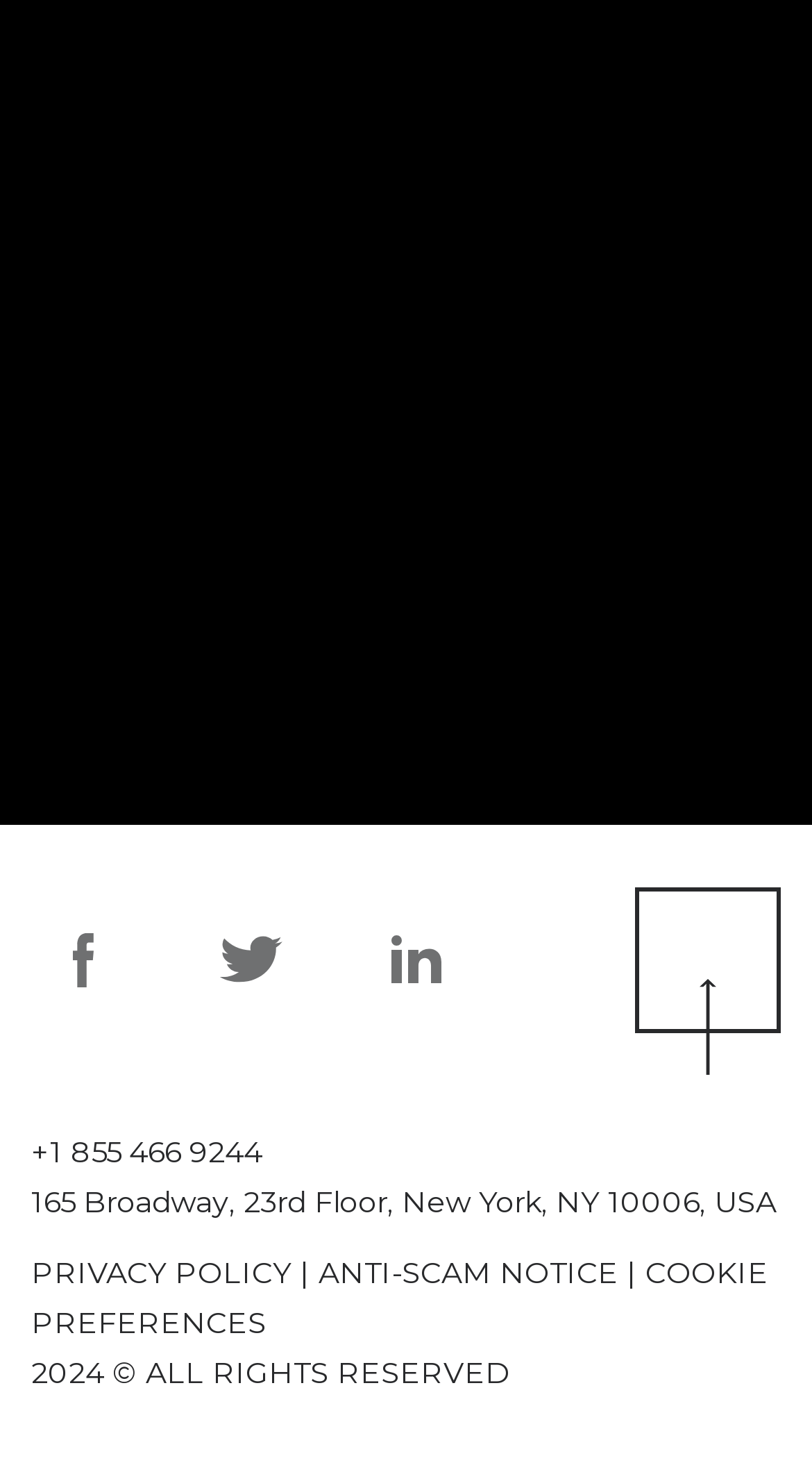Point out the bounding box coordinates of the section to click in order to follow this instruction: "View Cookie Policy".

[0.51, 0.36, 0.782, 0.389]